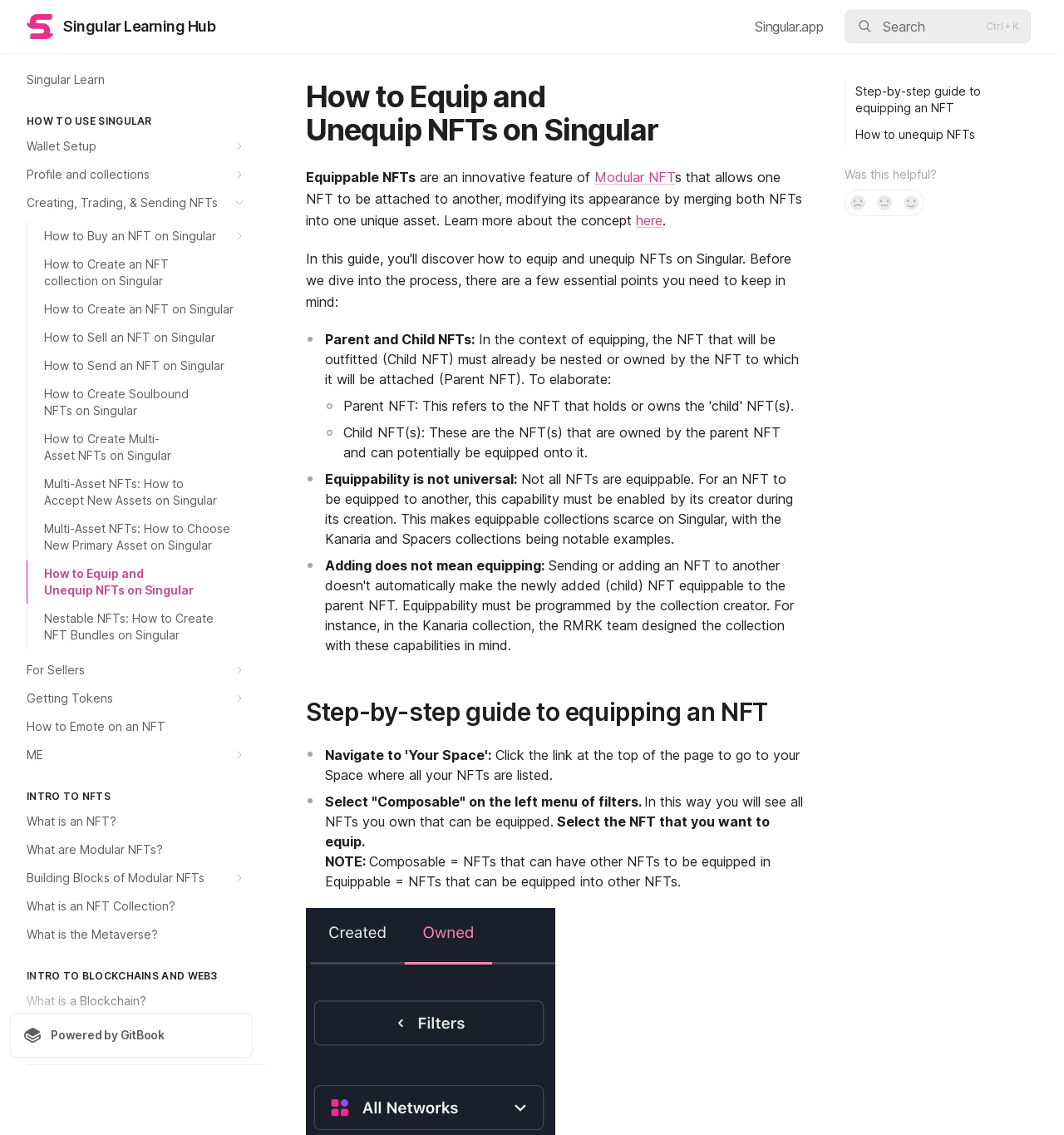Determine the main text heading of the webpage and provide its content.

Singular Learning Hub